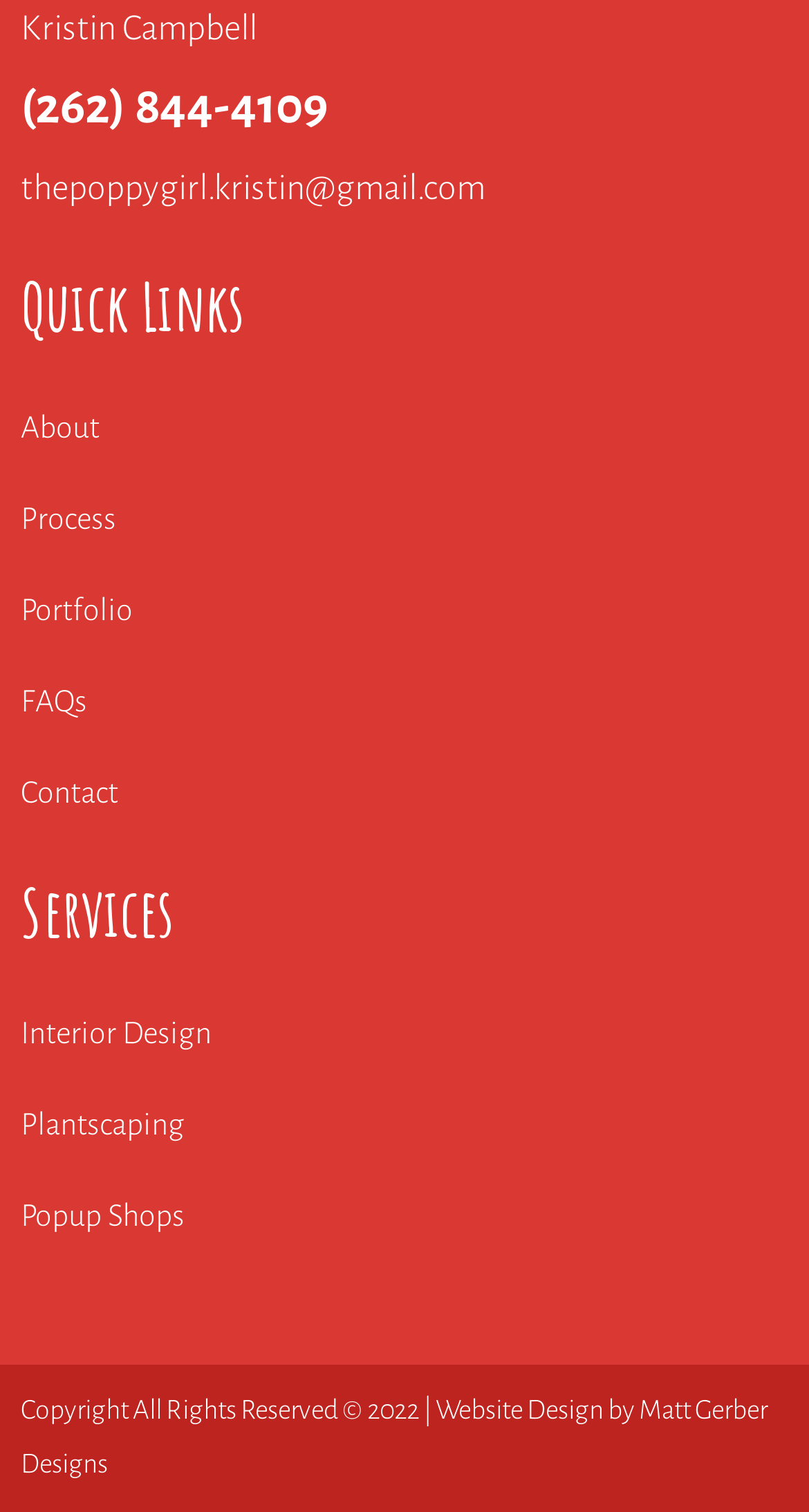Please give the bounding box coordinates of the area that should be clicked to fulfill the following instruction: "click About". The coordinates should be in the format of four float numbers from 0 to 1, i.e., [left, top, right, bottom].

[0.026, 0.253, 0.974, 0.313]